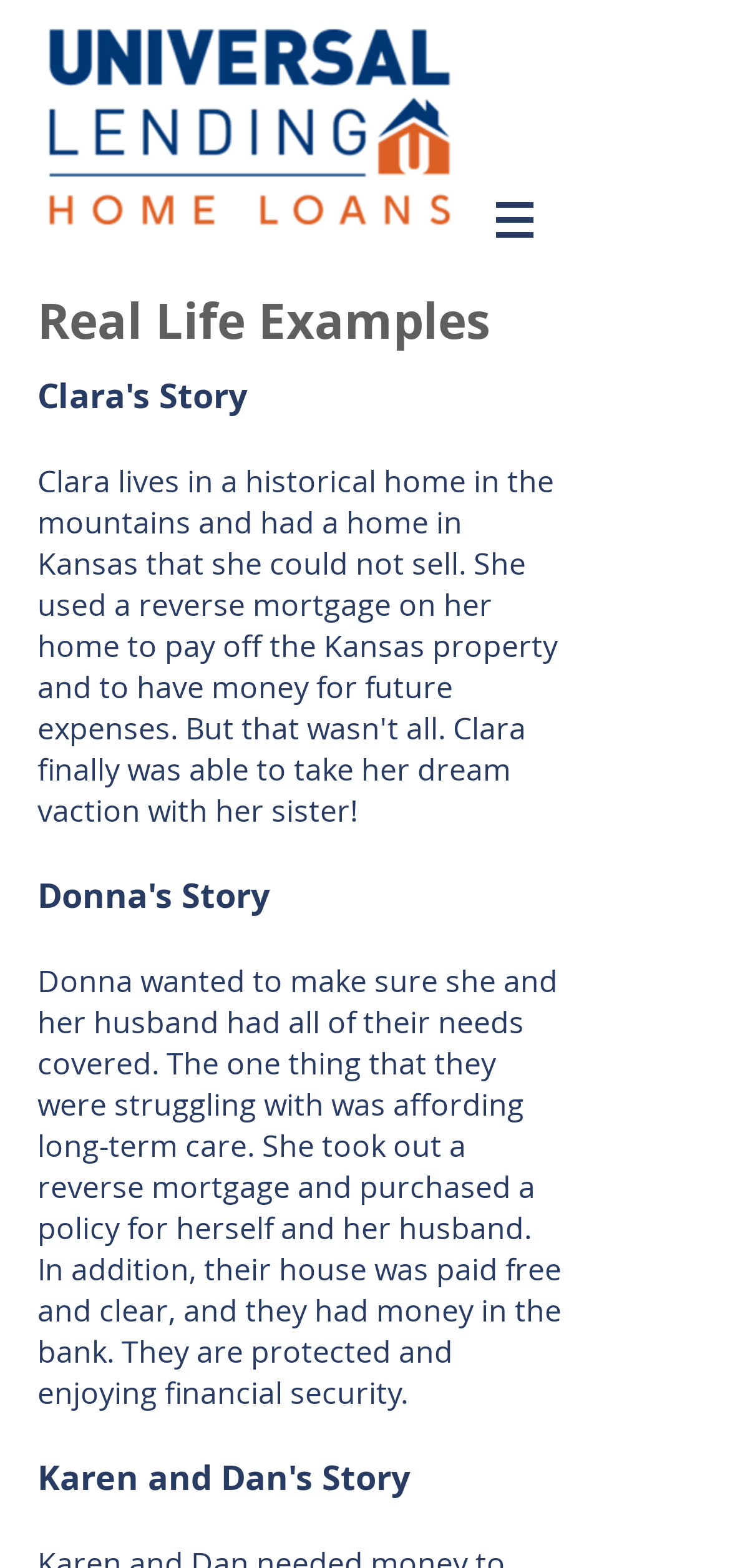Describe all the significant parts and information present on the webpage.

The webpage is titled "REAL LIFE EXAMPLES | doni-dolfinger" and features an orange logo of a home loan company at the top left corner. To the right of the logo, there is a navigation menu labeled "Site" with a dropdown button. The button is accompanied by a small image.

Below the navigation menu, there is a heading that reads "Real Life Examples". Following this heading, there is a brief paragraph of text that describes a real-life scenario of a couple, Donna and her husband, who took out a reverse mortgage to cover their long-term care needs and achieved financial security. The text is positioned at the top center of the page, spanning almost the entire width.